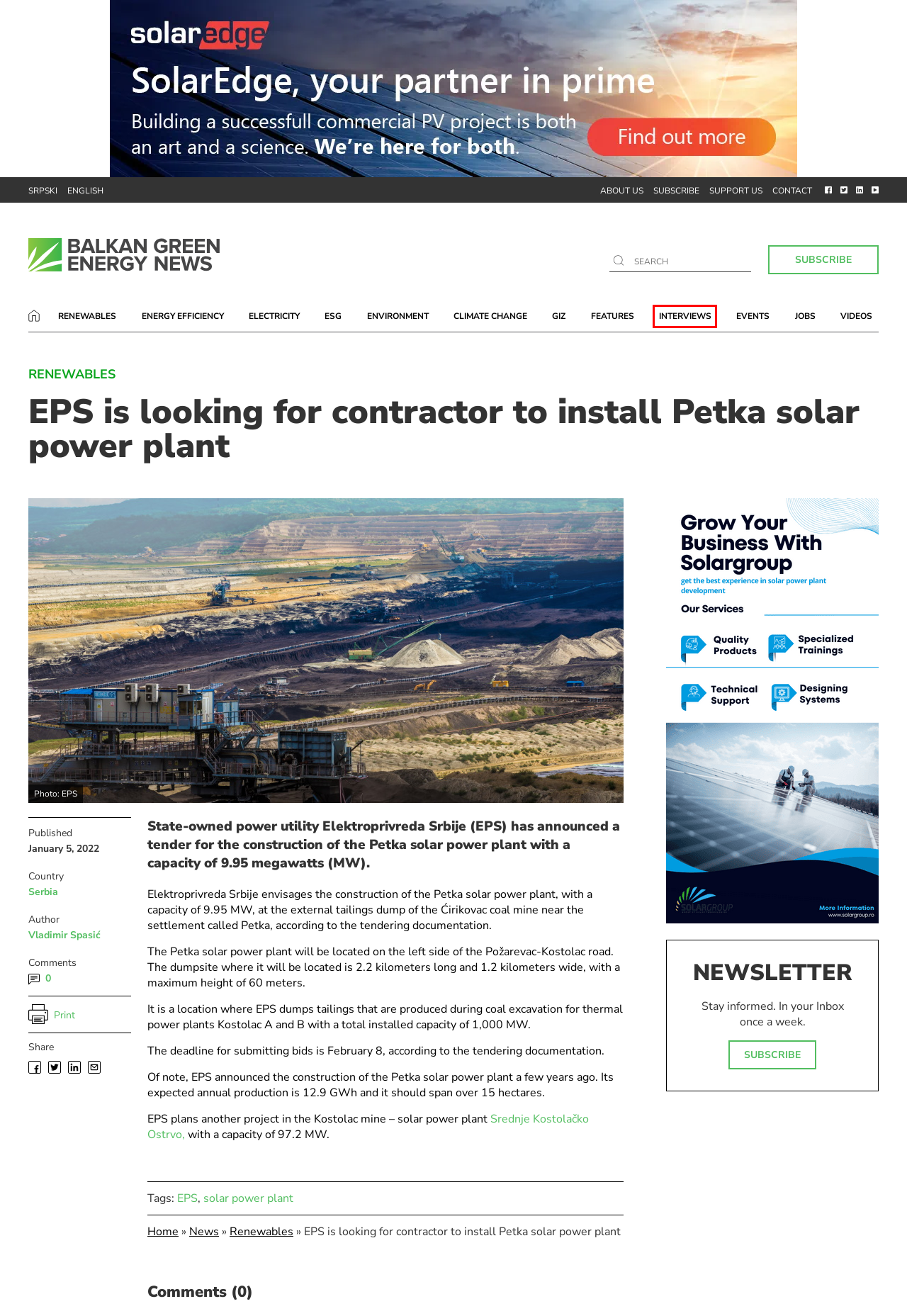You are given a screenshot of a webpage with a red rectangle bounding box around an element. Choose the best webpage description that matches the page after clicking the element in the bounding box. Here are the candidates:
A. solar power plant Archives - Balkan Green Energy News
B. EPS Archives - Balkan Green Energy News
C. Interview with energy, climate action and environment experts
D. Serbia Archives - Balkan Green Energy News
E. SolarEdge for Business | Sustainable on sunshine
F. Vladimir Spasić, Author at Balkan Green Energy News
G. Climate Change Archives - Balkan Green Energy News
H. Energy efficiency news from 13 countries of the Balkan

C